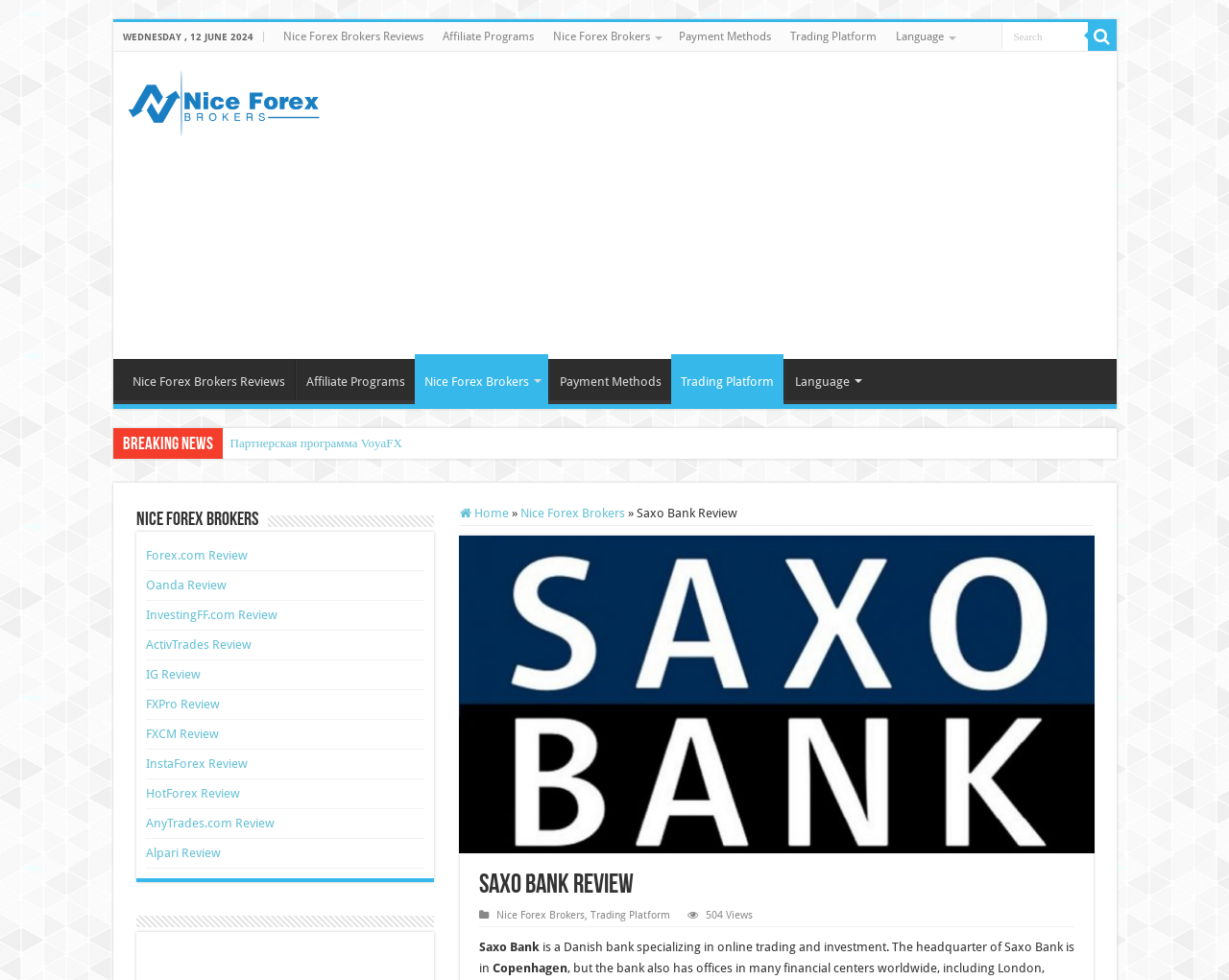What is the location of Saxo Bank's headquarters?
By examining the image, provide a one-word or phrase answer.

Copenhagen